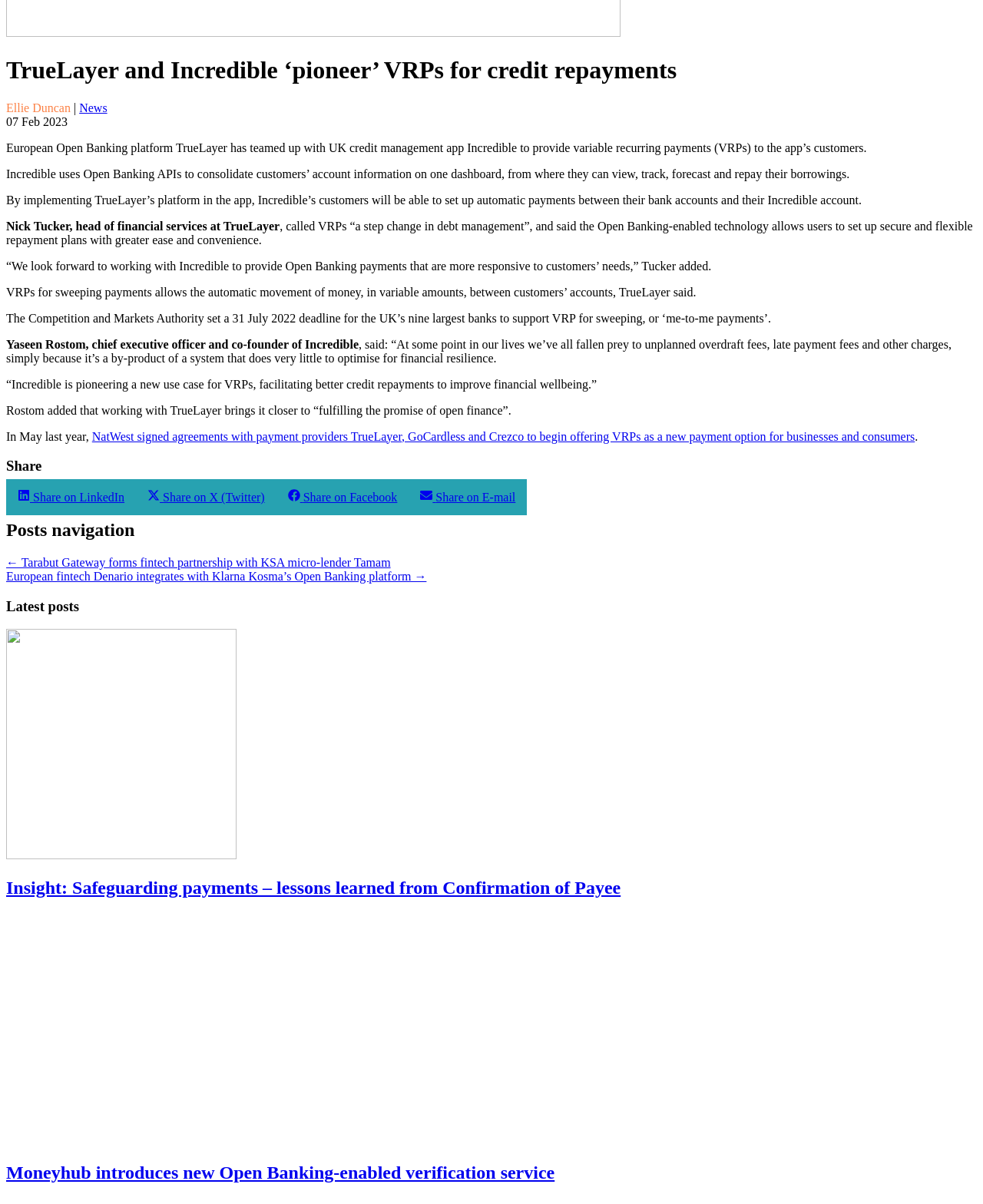Locate the bounding box coordinates of the element to click to perform the following action: 'View 'Moneyhub introduces new Open Banking-enabled verification service''. The coordinates should be given as four float values between 0 and 1, in the form of [left, top, right, bottom].

[0.006, 0.941, 0.241, 0.952]